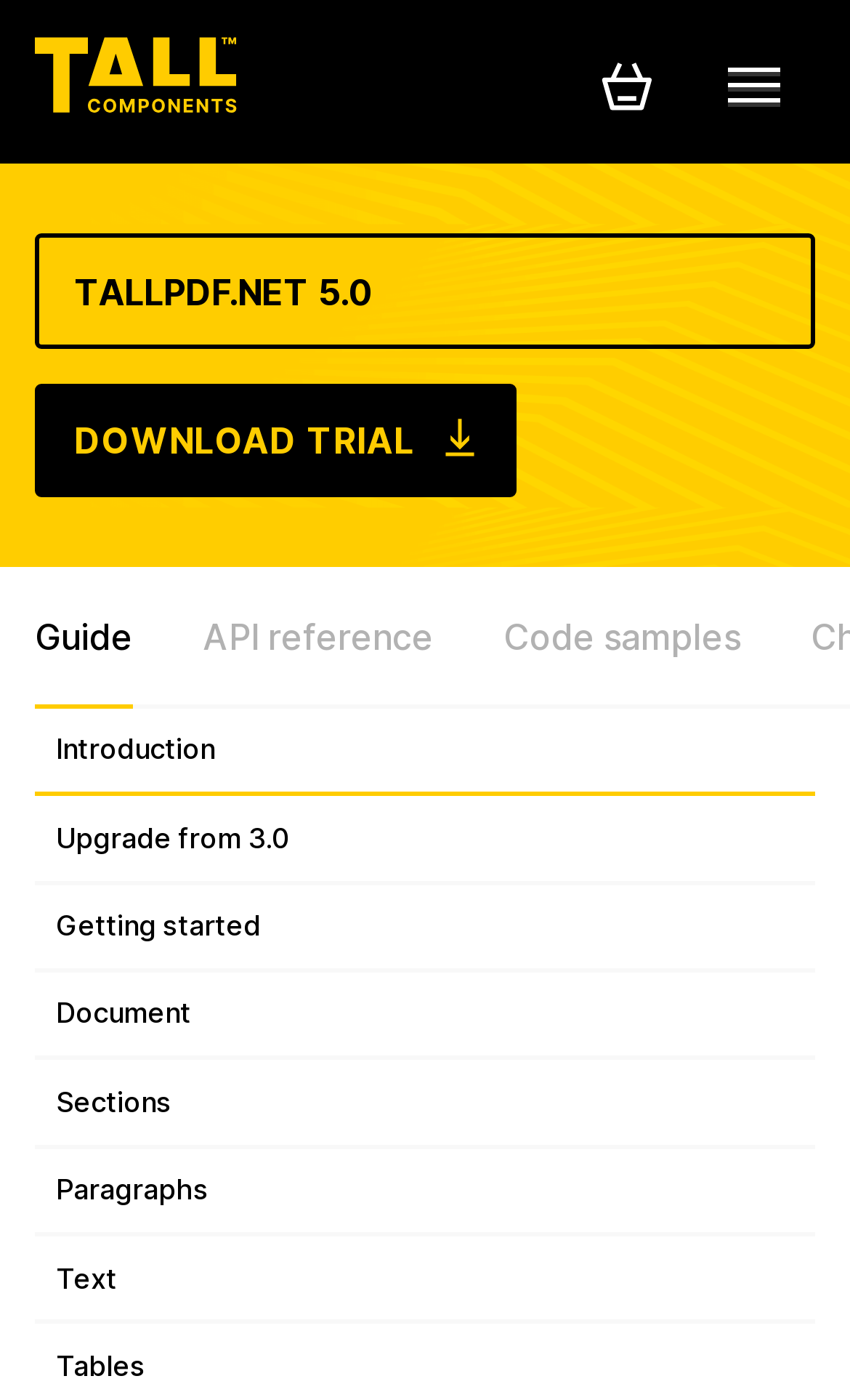Find the bounding box coordinates for the area you need to click to carry out the instruction: "Check the pricing". The coordinates should be four float numbers between 0 and 1, indicated as [left, top, right, bottom].

[0.66, 0.241, 0.781, 0.276]